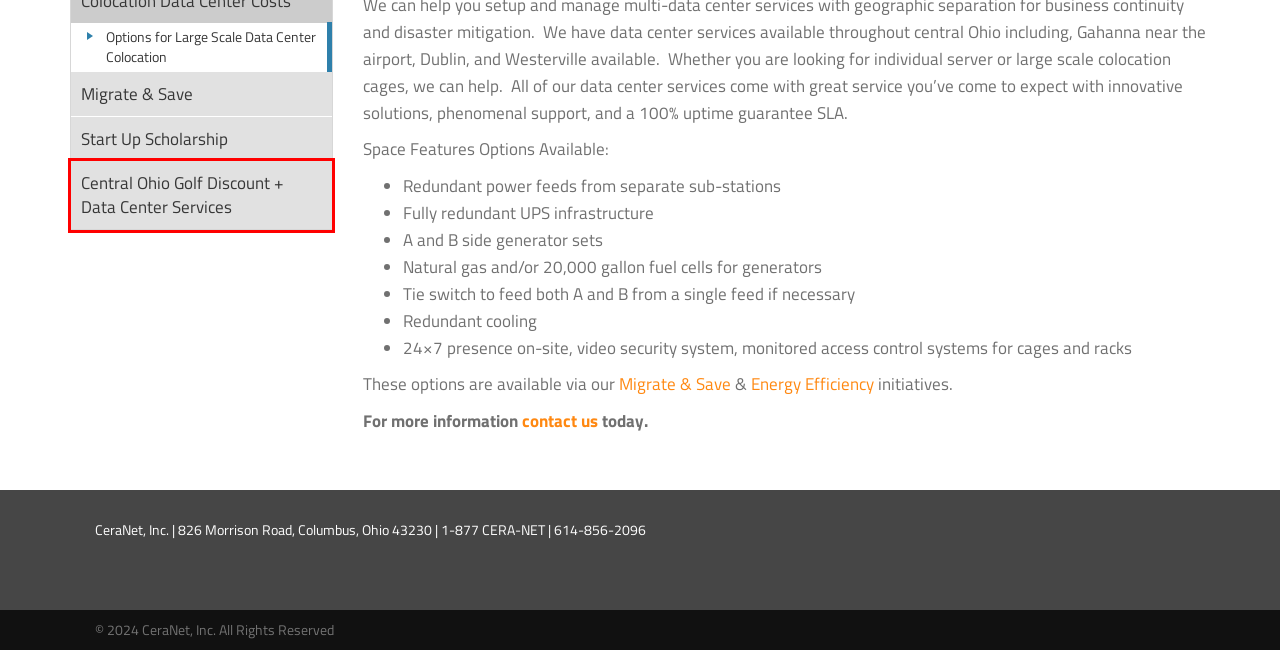You are provided with a screenshot of a webpage where a red rectangle bounding box surrounds an element. Choose the description that best matches the new webpage after clicking the element in the red bounding box. Here are the choices:
A. CeraNet Partner Programs | Referral Program | Reseller Program
B. Central Ohio Golf Discount + Data Center Services - CeraNet
C. About CeraNet | Our History, Mission & Clients
D. Support | Contact CeraNet Support 24/7/365
E. Start Up Scholarship | Business Scholarships Columbus | CeraNet
F. Enterprise Data Center Migrate & Save Program | CeraNet
G. Contact CeraNet Today | Cloud Storage Columbus, Ohio
H. Data Center Solutions | Secure Cloud Storage | CeraNet

B